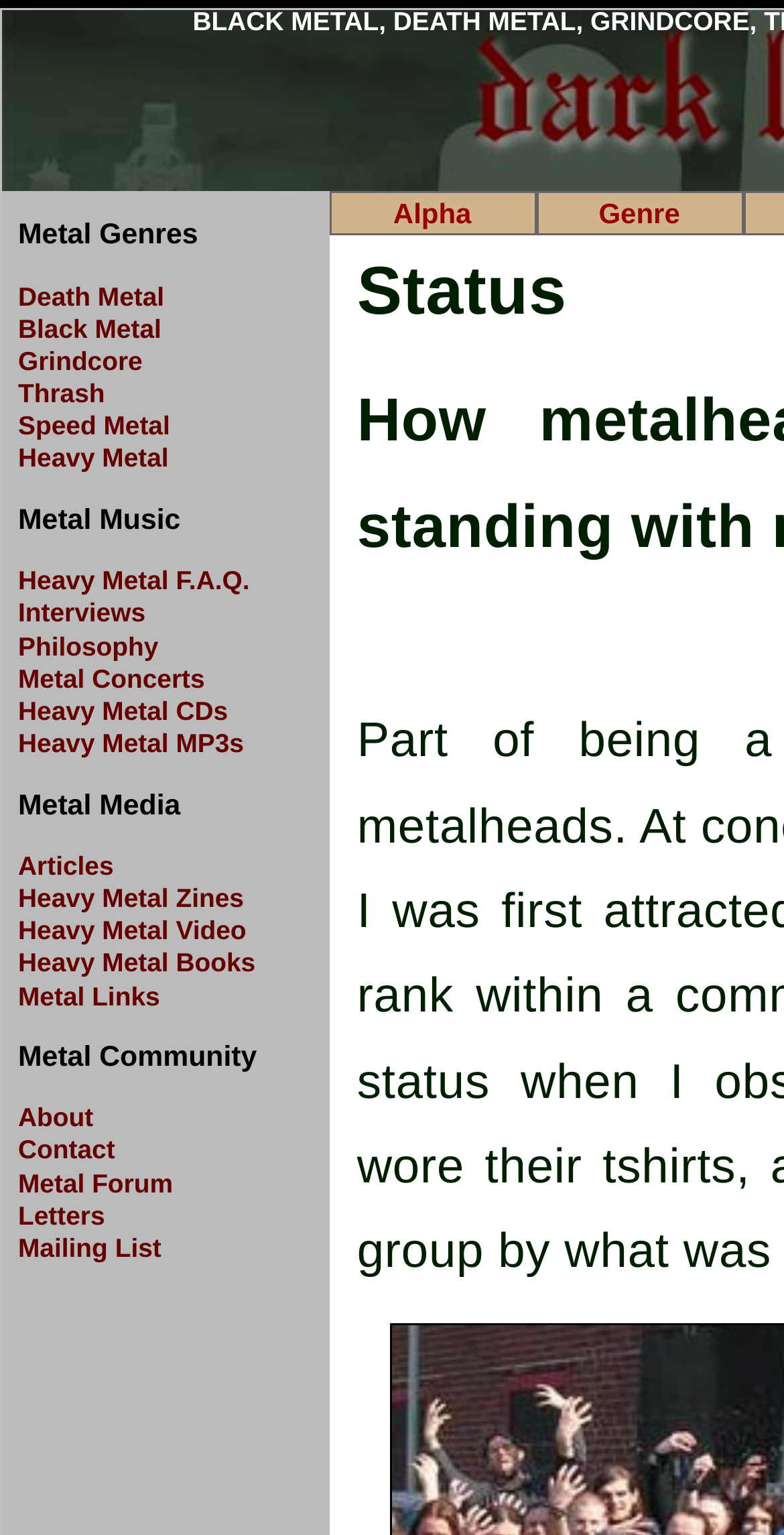How many categories are there on the webpage? Observe the screenshot and provide a one-word or short phrase answer.

3